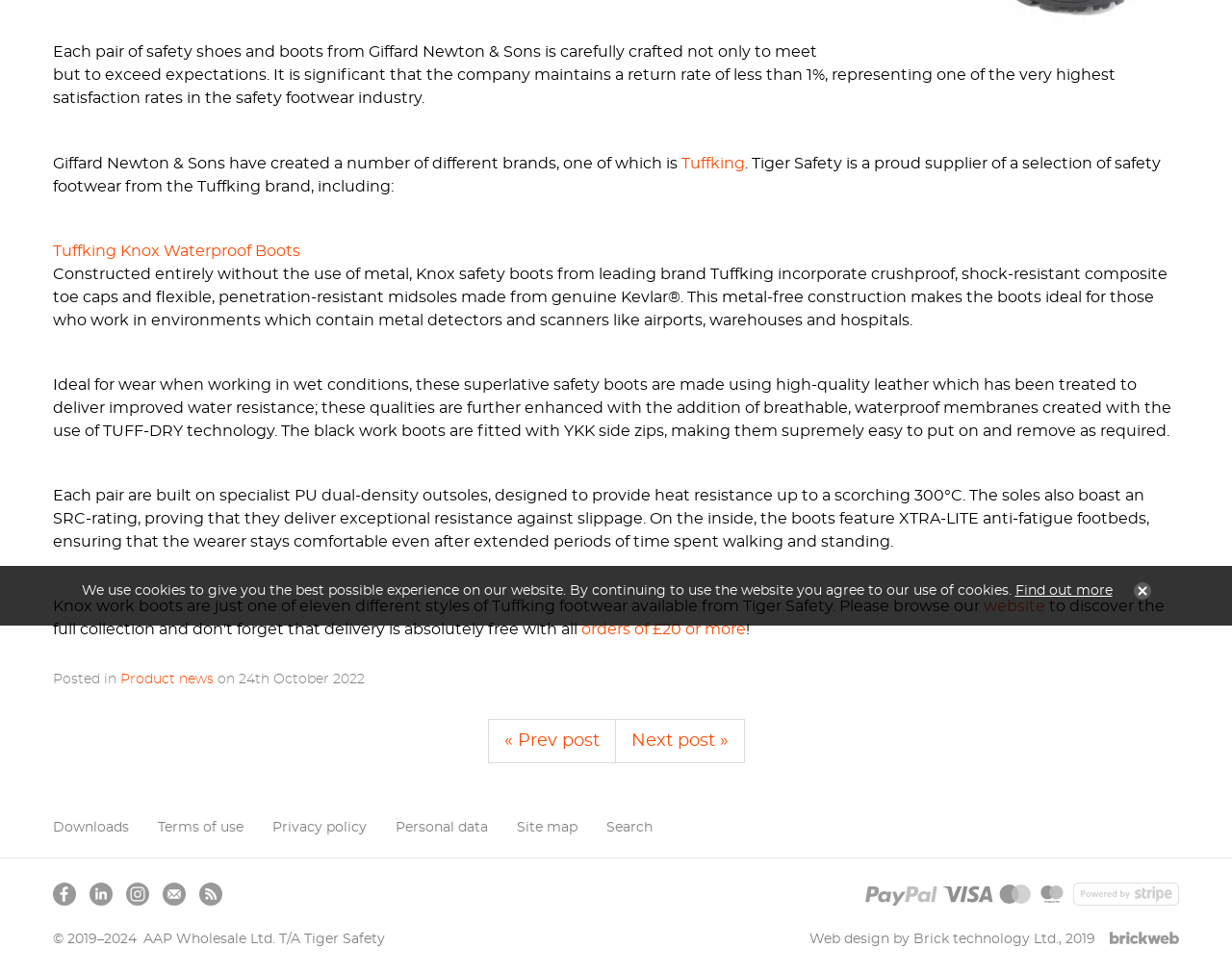Please predict the bounding box coordinates (top-left x, top-left y, bottom-right x, bottom-right y) for the UI element in the screenshot that fits the description: orders of £20 or more

[0.472, 0.639, 0.605, 0.655]